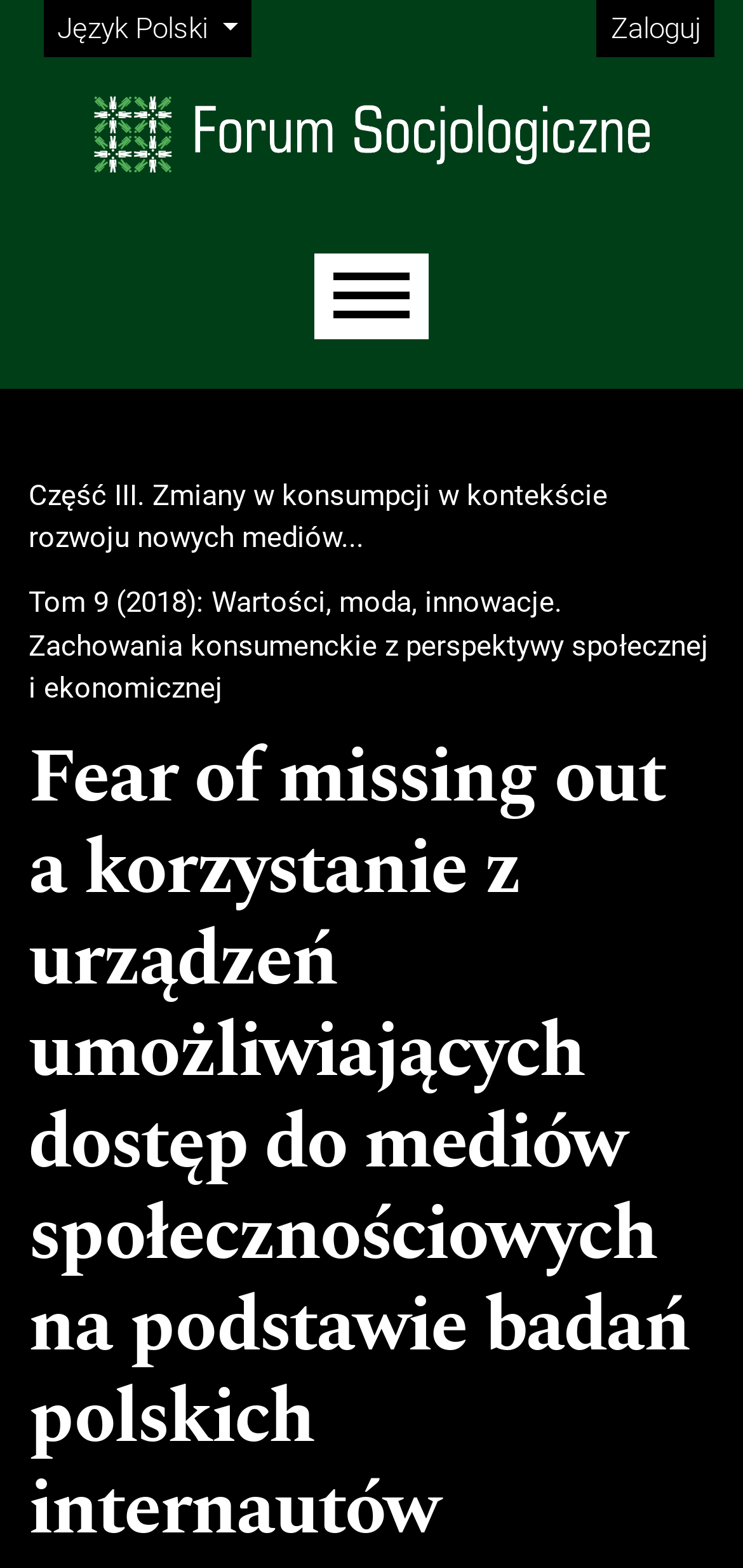Generate a comprehensive caption for the webpage you are viewing.

The webpage is about a sociological forum, specifically discussing the fear of missing out and the use of social media devices based on research among Polish internet users. 

At the top left corner, there is a language selection option with a dropdown menu, accompanied by a text "Change the language. The current language is:" and the current language "Język Polski" (Polish language) displayed next to it. 

On the top right corner, there is a "Zaloguj" (Log in) link. 

Below the language selection option, there is a header section with a "Nagłówek strony" (Header of the page) link, which is also an image. 

To the right of the header section, there is a "Menu" button. 

Below the header section, there is a main menu section with a heading "Main menu". This section contains three items: a text describing a part of the content, "Część III. Zmiany w konsumpcji w kontekście rozwoju nowych mediów..." (Part III. Changes in consumption in the context of new media development...); a link to a publication, "Tom 9 (2018): Wartości, moda, innowacje. Zachowania konsumenckie z perspektywy społecznej i ekonomicznej" (Volume 9 (2018): Values, fashion, innovations. Consumer behavior from a social and economic perspective); and a heading that repeats the title of the webpage, "Fear of missing out a korzystanie z urządzeń umożliwiających dostęp do mediów społecznościowych na podstawie badań polskich internautów" (Fear of missing out and the use of social media devices based on research among Polish internet users).